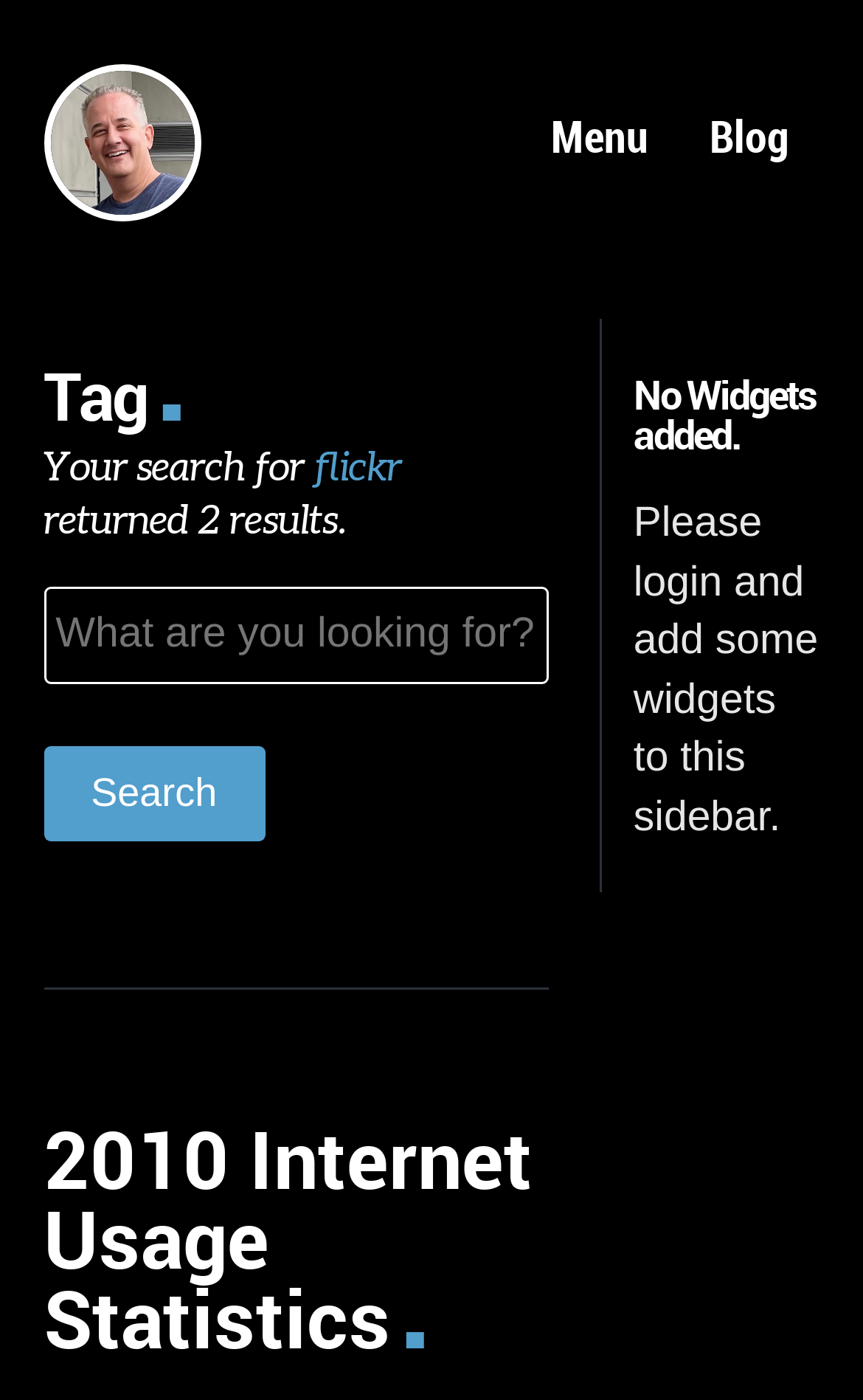Look at the image and answer the question in detail:
How many results did the search return?

The static text element with the text 'returned 2 results.' is located below the search heading, indicating that the search returned 2 results.